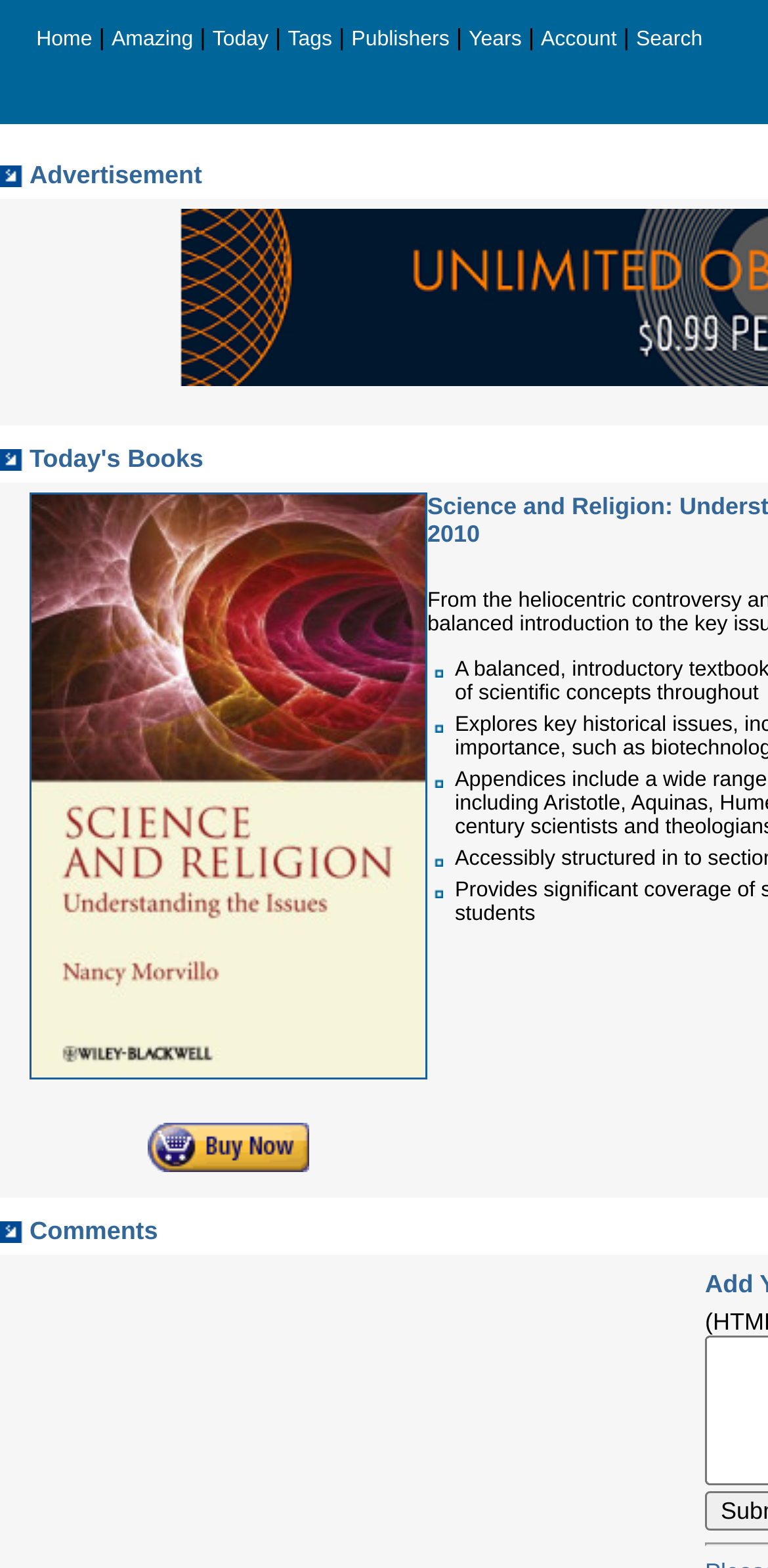Determine the bounding box coordinates for the UI element described. Format the coordinates as (top-left x, top-left y, bottom-right x, bottom-right y) and ensure all values are between 0 and 1. Element description: Home

[0.047, 0.015, 0.12, 0.033]